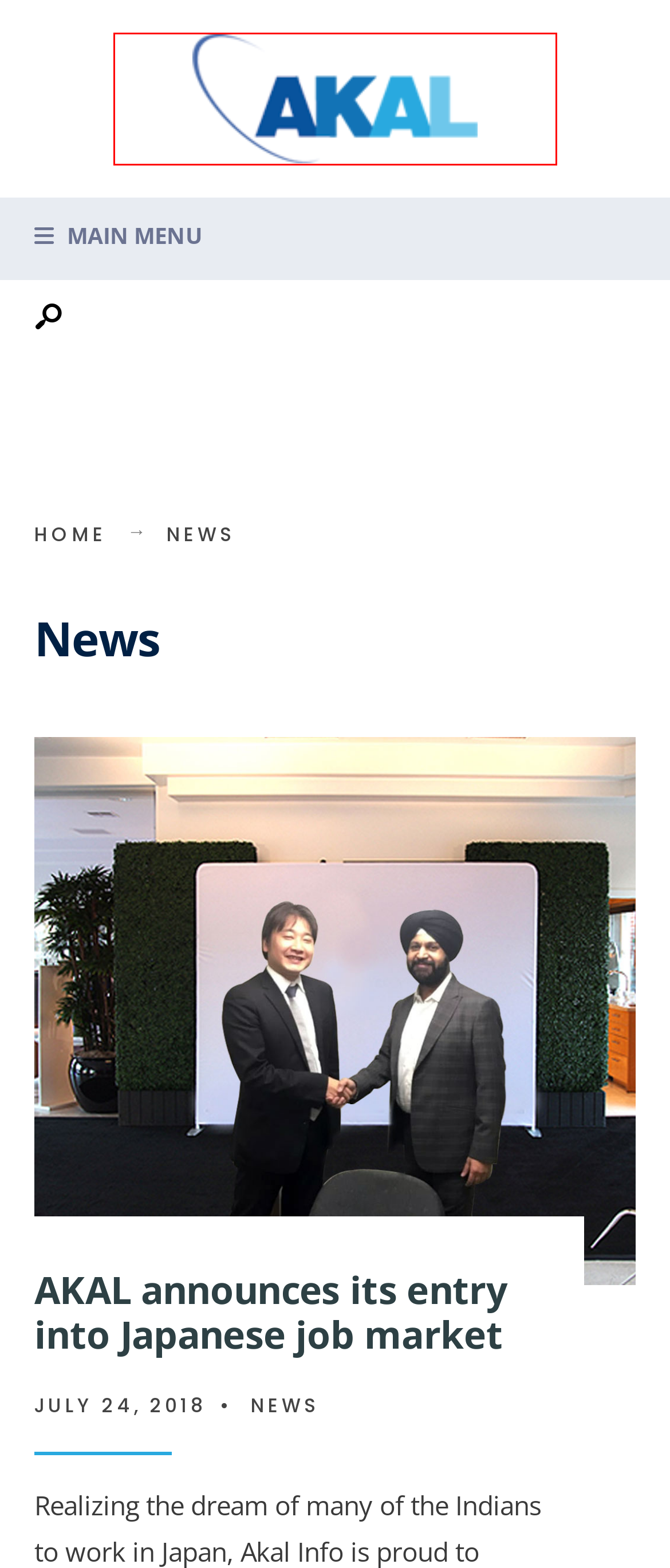You have received a screenshot of a webpage with a red bounding box indicating a UI element. Please determine the most fitting webpage description that matches the new webpage after clicking on the indicated element. The choices are:
A. Contact us: Learn more about our services and solutions
B. Farewell to Mr Manoj Trehan After 23 Inspiring Years - Akal Info - Blog
C. AKAL announces its entry into Japan - Akal Info Blog
D. e-goverance Category - Akal Info - Blog
E. Talent management solutions: IT and non-IT Staffing & recruitment
F. Events Category - Akal Info - Blog
G. News Category - Akal Info - Blog
H. Akal Info - Blog -

H